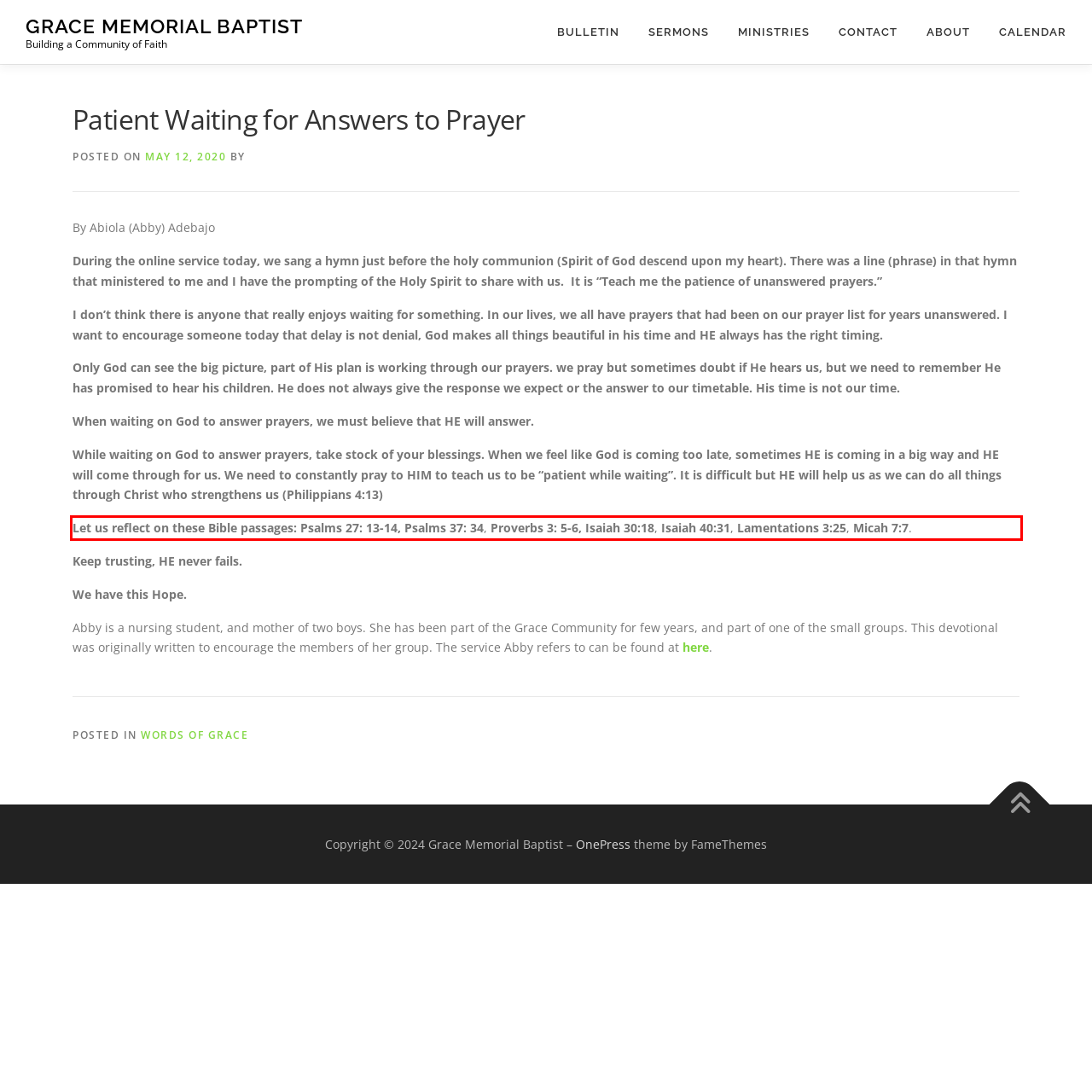Using the webpage screenshot, recognize and capture the text within the red bounding box.

Let us reflect on these Bible passages: Psalms 27: 13-14, Psalms 37: 34, Proverbs 3: 5-6, Isaiah 30:18, Isaiah 40:31, Lamentations 3:25, Micah 7:7.